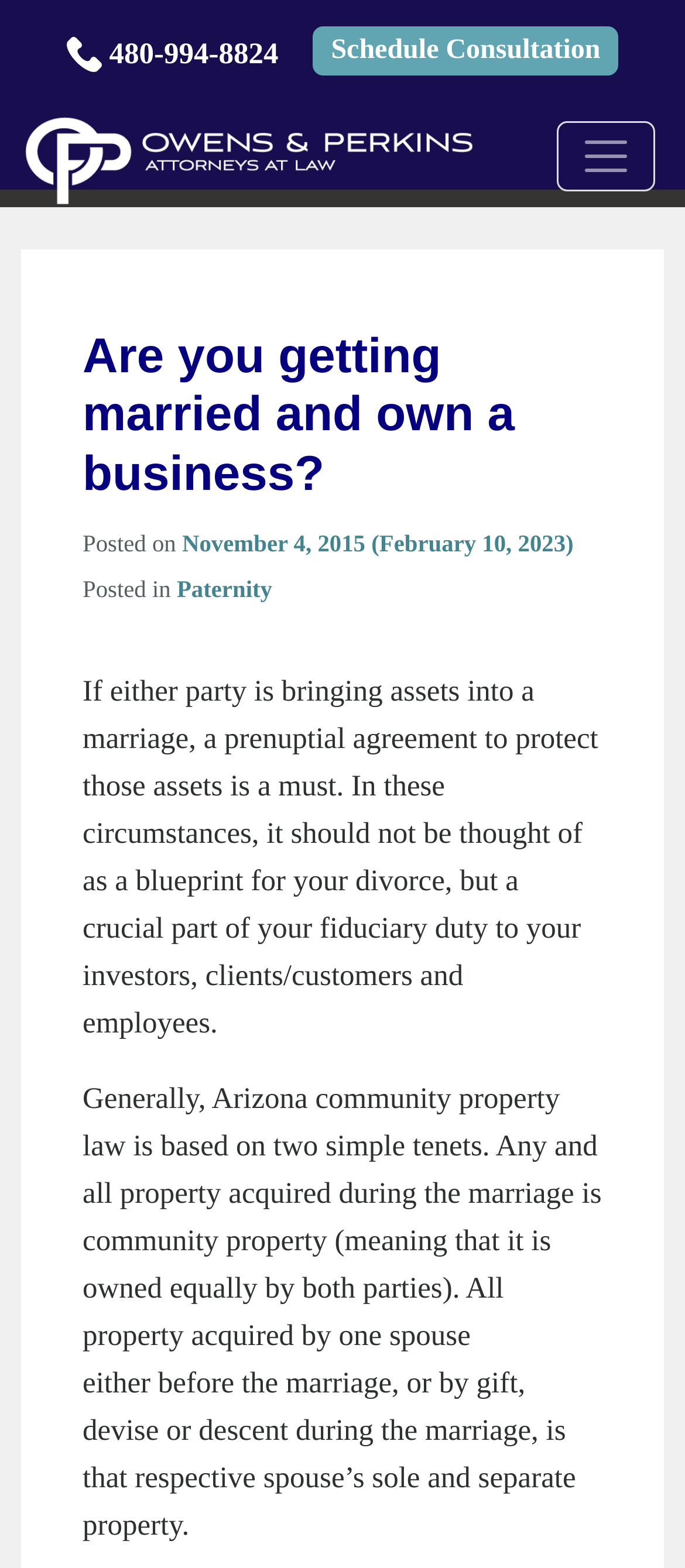What is the phone number on the webpage?
Provide a thorough and detailed answer to the question.

I found the phone number by looking at the link element with the text '480-994-8824' which is located at the top of the webpage, inside the navigation section.